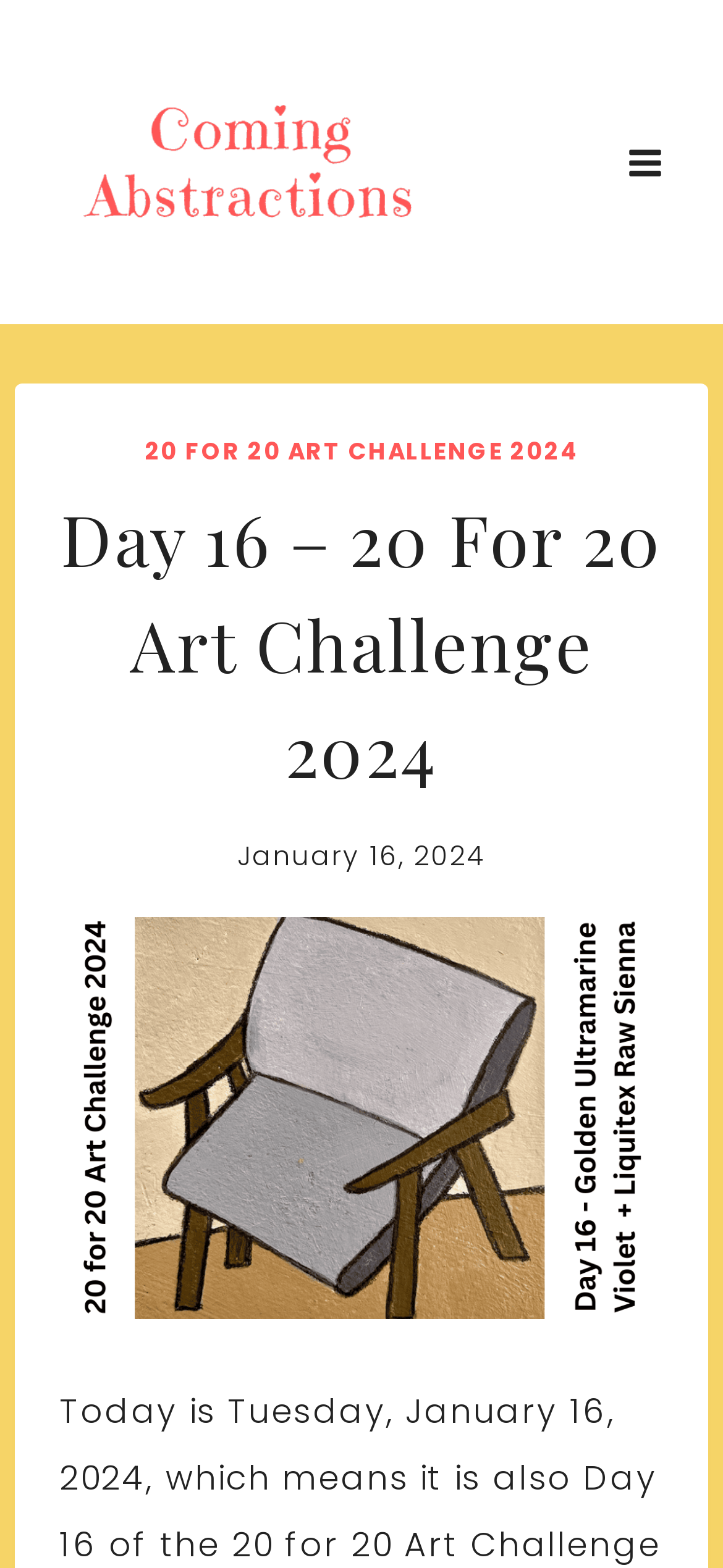Using the given element description, provide the bounding box coordinates (top-left x, top-left y, bottom-right x, bottom-right y) for the corresponding UI element in the screenshot: Scroll to top

[0.869, 0.724, 0.923, 0.749]